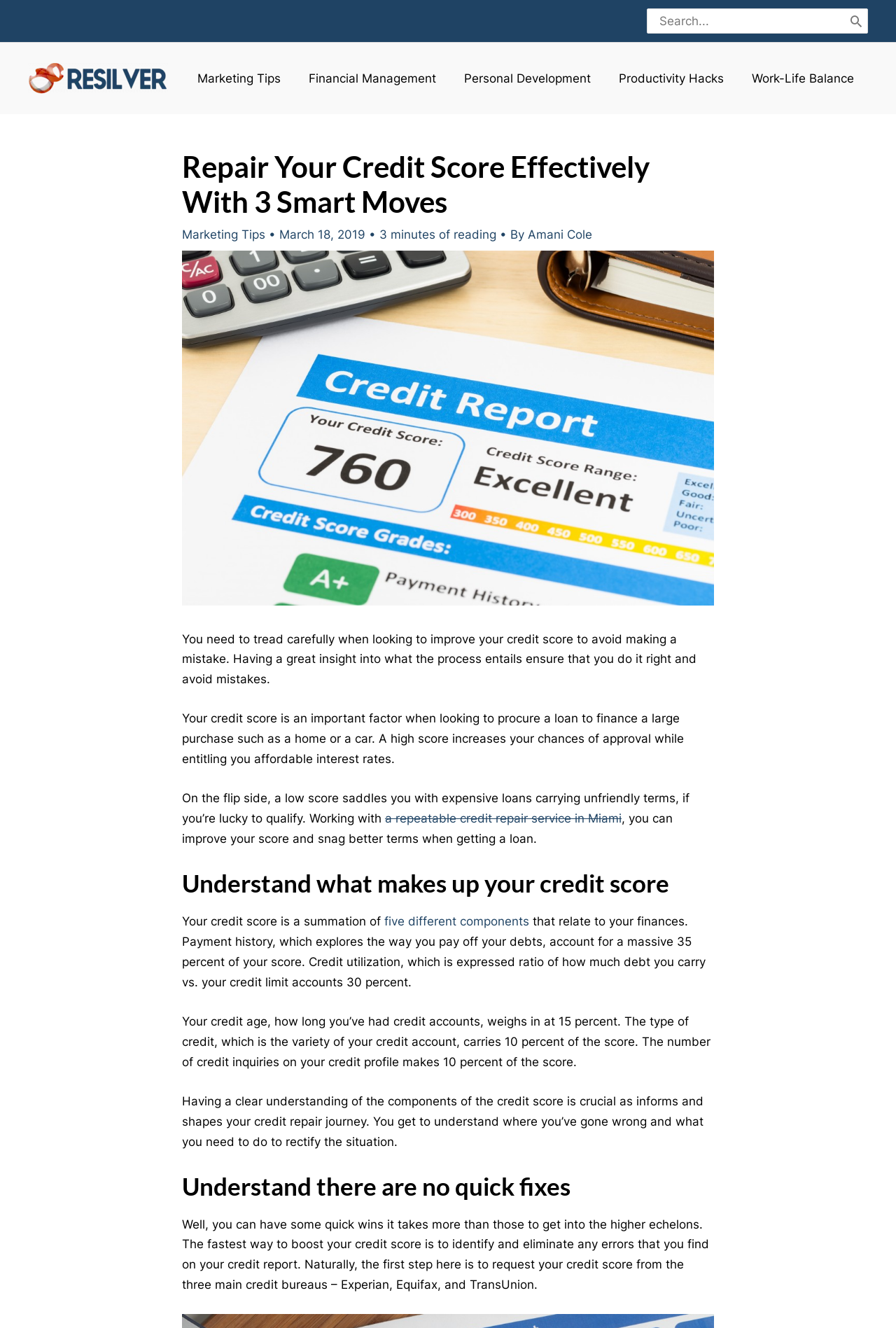What is the recommended first step to boost credit score?
Based on the visual details in the image, please answer the question thoroughly.

The article suggests that the fastest way to boost credit score is to identify and eliminate errors on the credit report. To do this, the first step is to request a credit report from the three main credit bureaus - Experian, Equifax, and TransUnion.